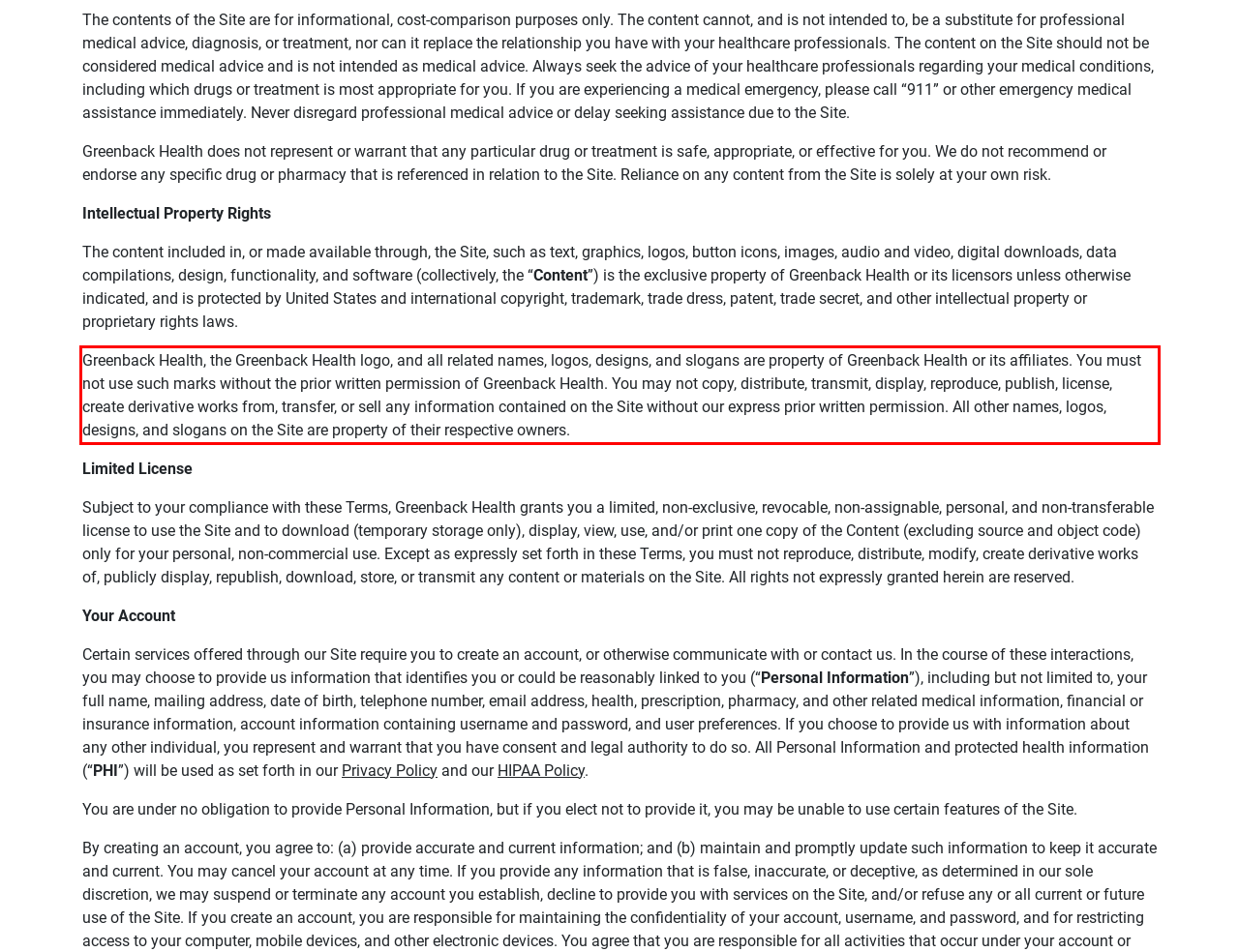Using the provided screenshot, read and generate the text content within the red-bordered area.

Greenback Health, the Greenback Health logo, and all related names, logos, designs, and slogans are property of Greenback Health or its affiliates. You must not use such marks without the prior written permission of Greenback Health. You may not copy, distribute, transmit, display, reproduce, publish, license, create derivative works from, transfer, or sell any information contained on the Site without our express prior written permission. All other names, logos, designs, and slogans on the Site are property of their respective owners.